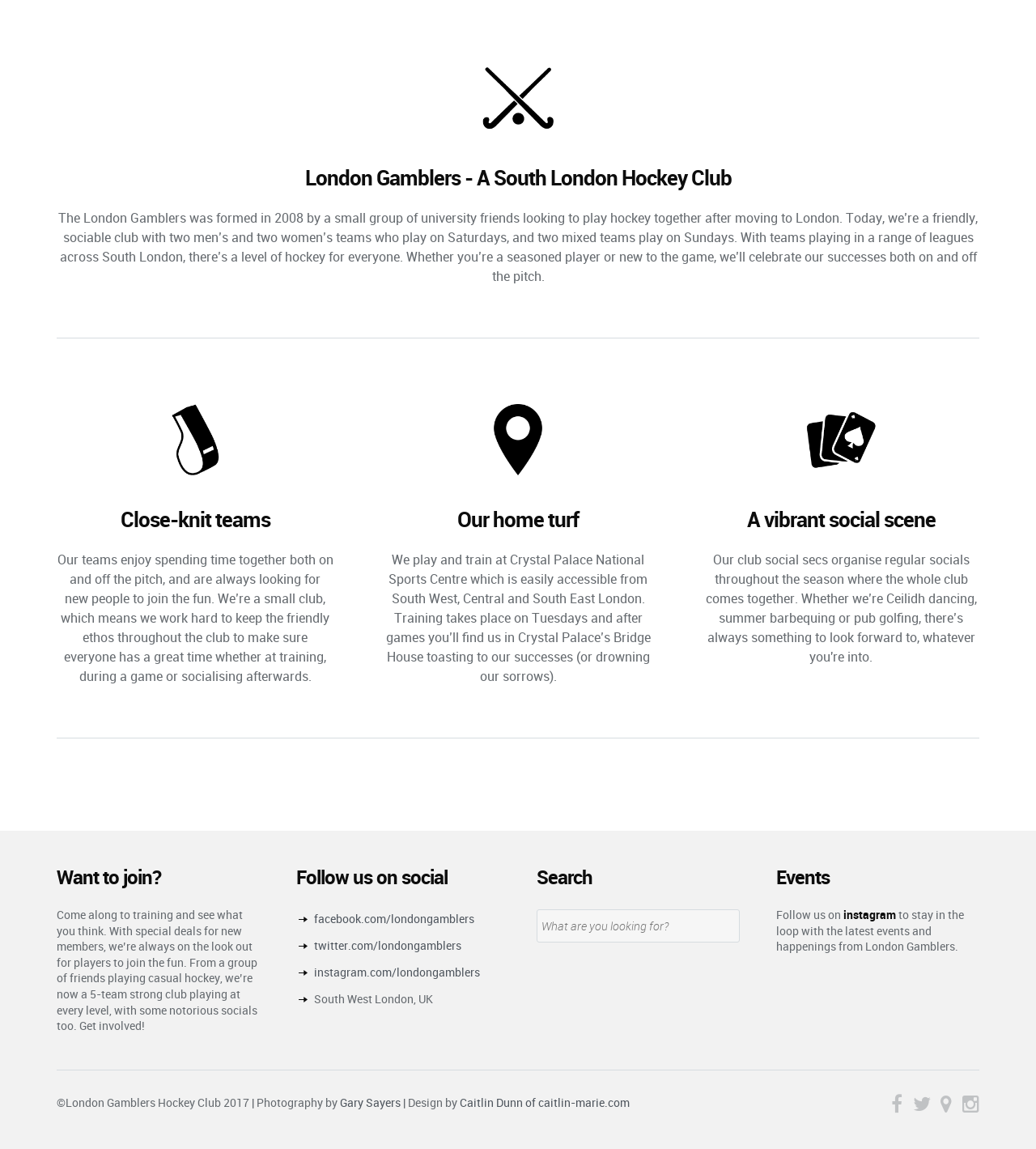Please find the bounding box for the following UI element description. Provide the coordinates in (top-left x, top-left y, bottom-right x, bottom-right y) format, with values between 0 and 1: Caitlin Dunn of caitlin-marie.com

[0.444, 0.953, 0.608, 0.966]